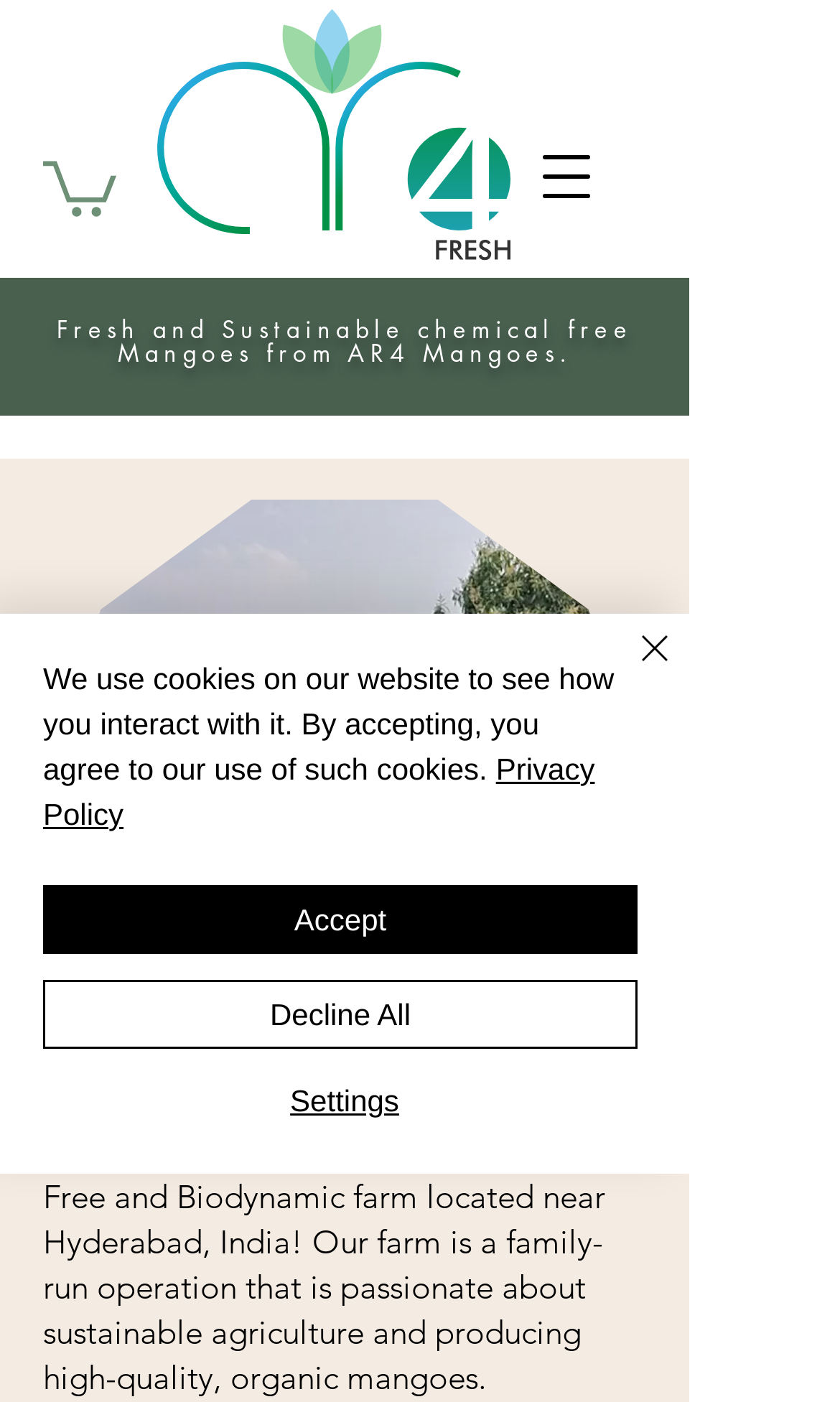Ascertain the bounding box coordinates for the UI element detailed here: "Decline All". The coordinates should be provided as [left, top, right, bottom] with each value being a float between 0 and 1.

[0.051, 0.699, 0.759, 0.748]